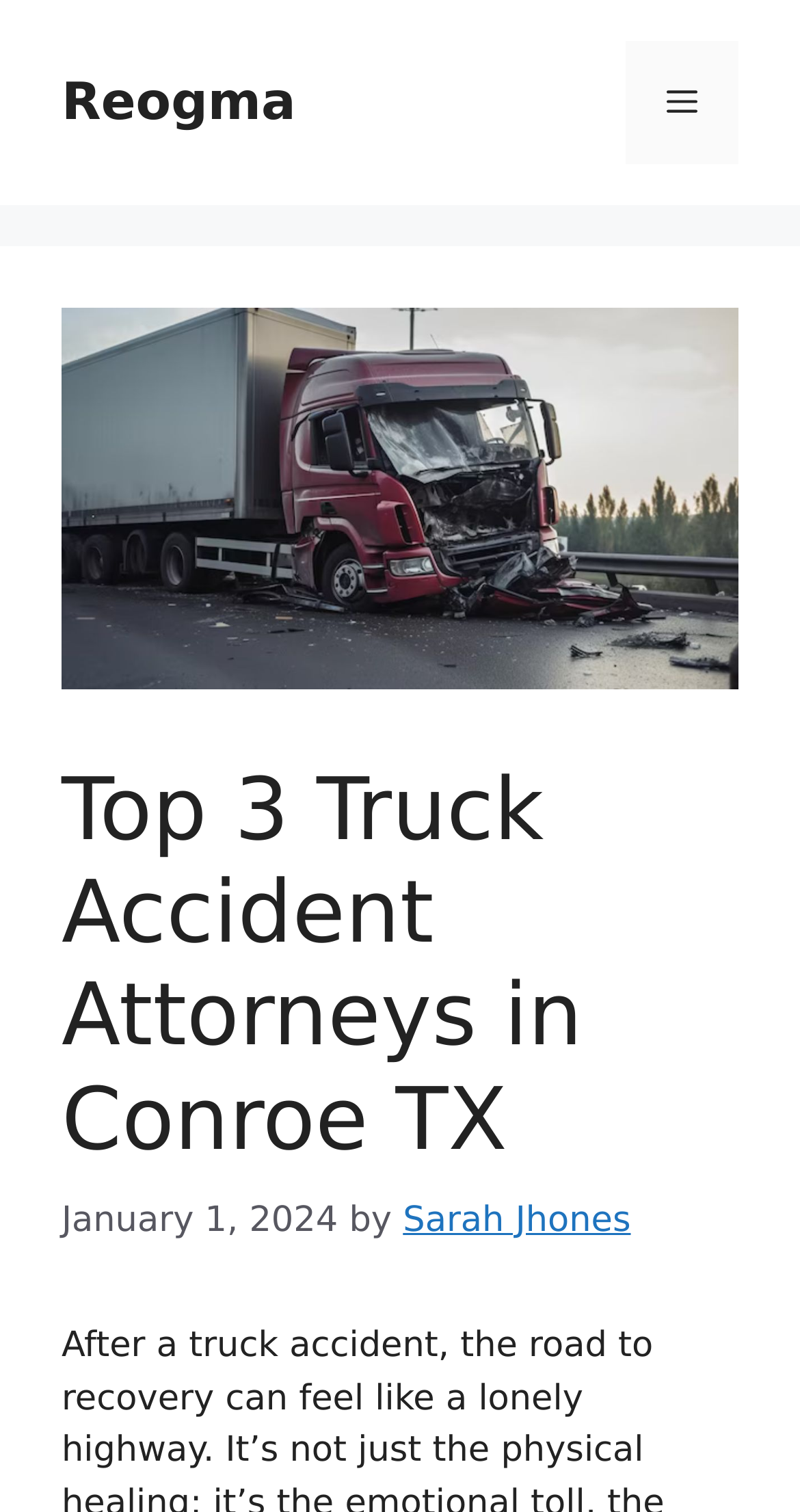Please provide a comprehensive response to the question below by analyzing the image: 
What is the purpose of the button with the text 'Menu'?

The button with the text 'Menu' has an attribute 'expanded: False' and it controls an element called 'primary-menu'. This suggests that the purpose of the button is to toggle the menu, allowing users to access the menu items.